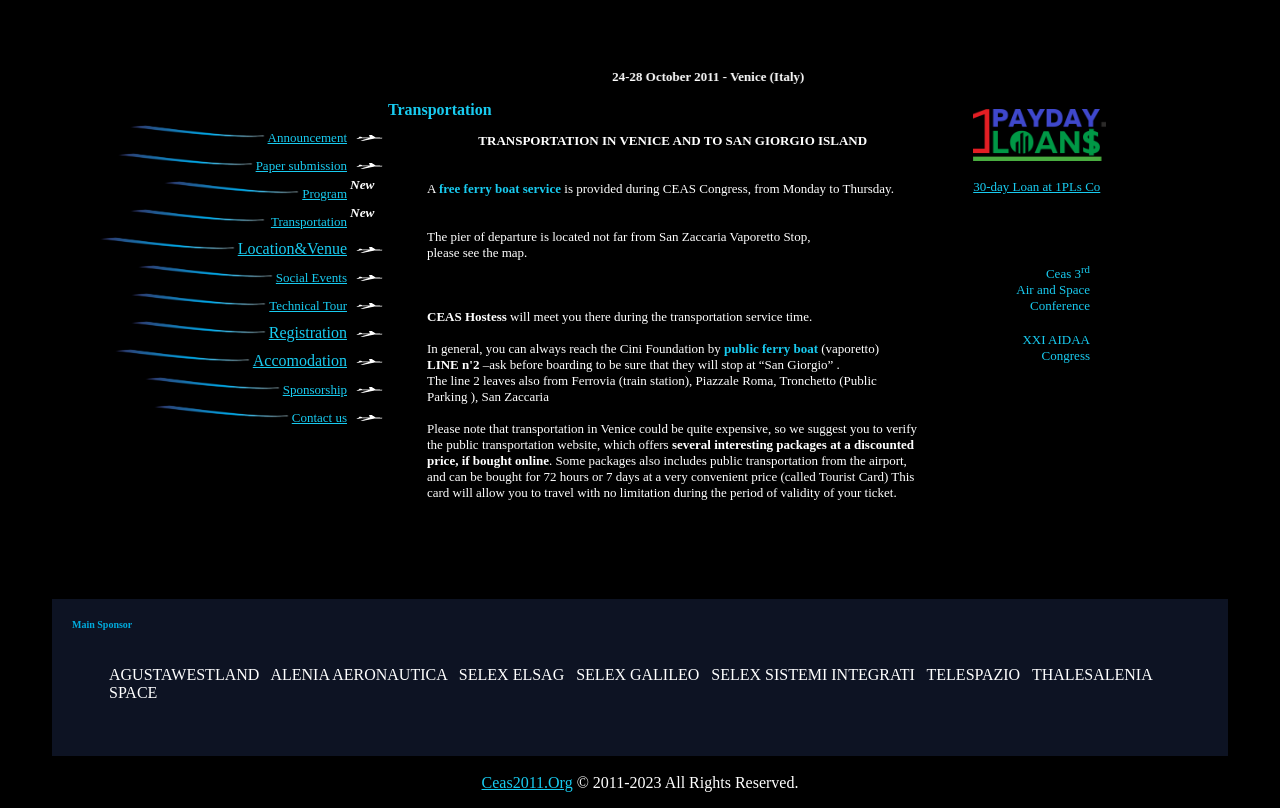What is the name of the conference mentioned on the webpage?
Give a detailed explanation using the information visible in the image.

I found the name of the conference by looking at the text in the grid cell of the table, which says 'Ceas 3rd Air and Space Conference XXI AIDAA Congress'.